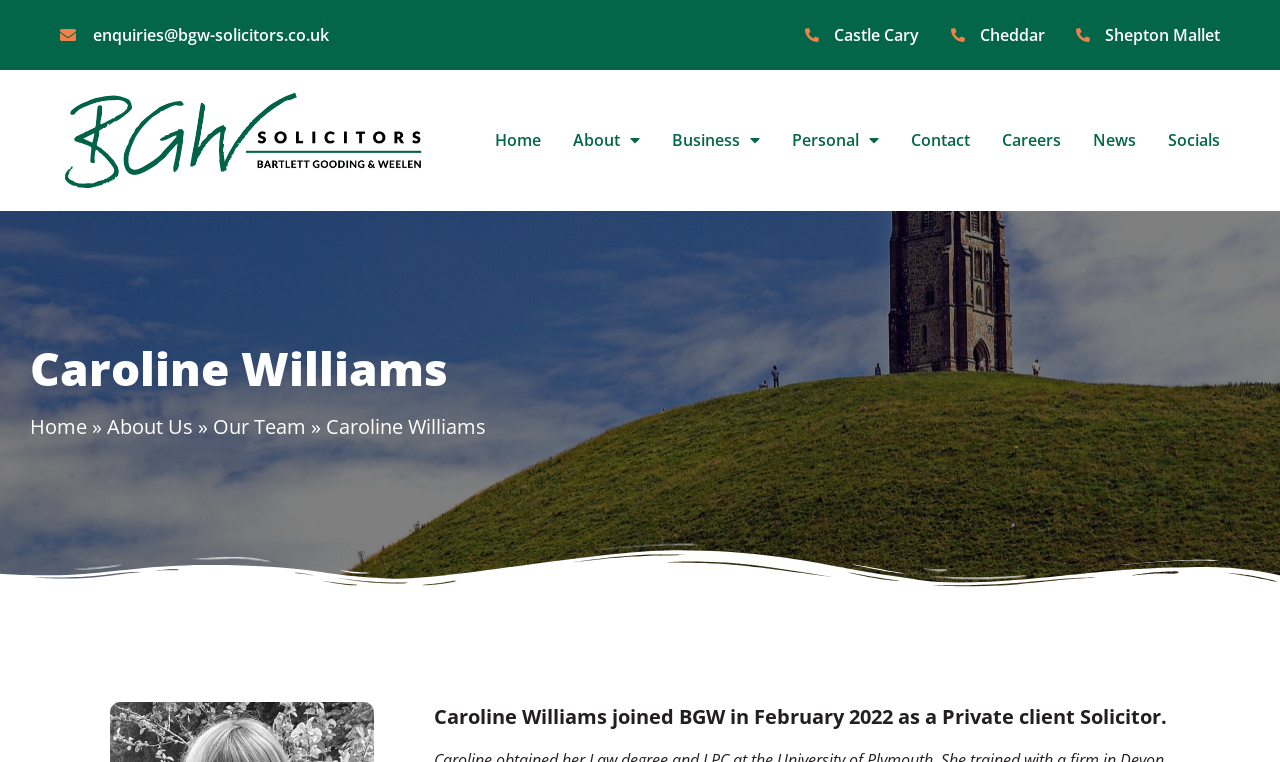What is the name of the law degree university attended by Caroline Williams?
Provide a fully detailed and comprehensive answer to the question.

The webpage mentions that Caroline Williams obtained her Law degree and LPC at the University of Plymouth, which indicates that she attended this university.